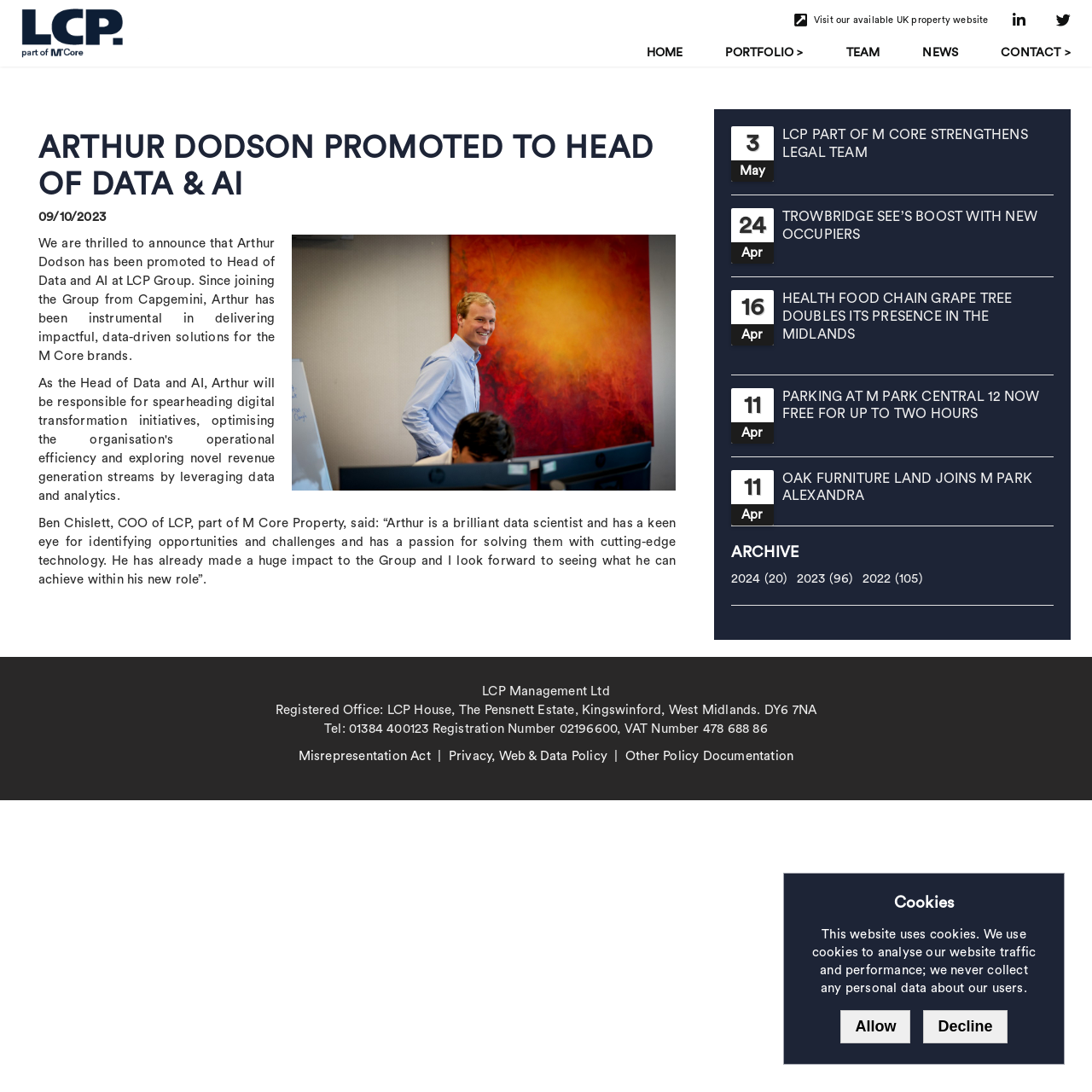Please determine the bounding box coordinates of the element to click on in order to accomplish the following task: "Read about Arthur Dodson's promotion to Head of Data & AI". Ensure the coordinates are four float numbers ranging from 0 to 1, i.e., [left, top, right, bottom].

[0.035, 0.12, 0.619, 0.187]